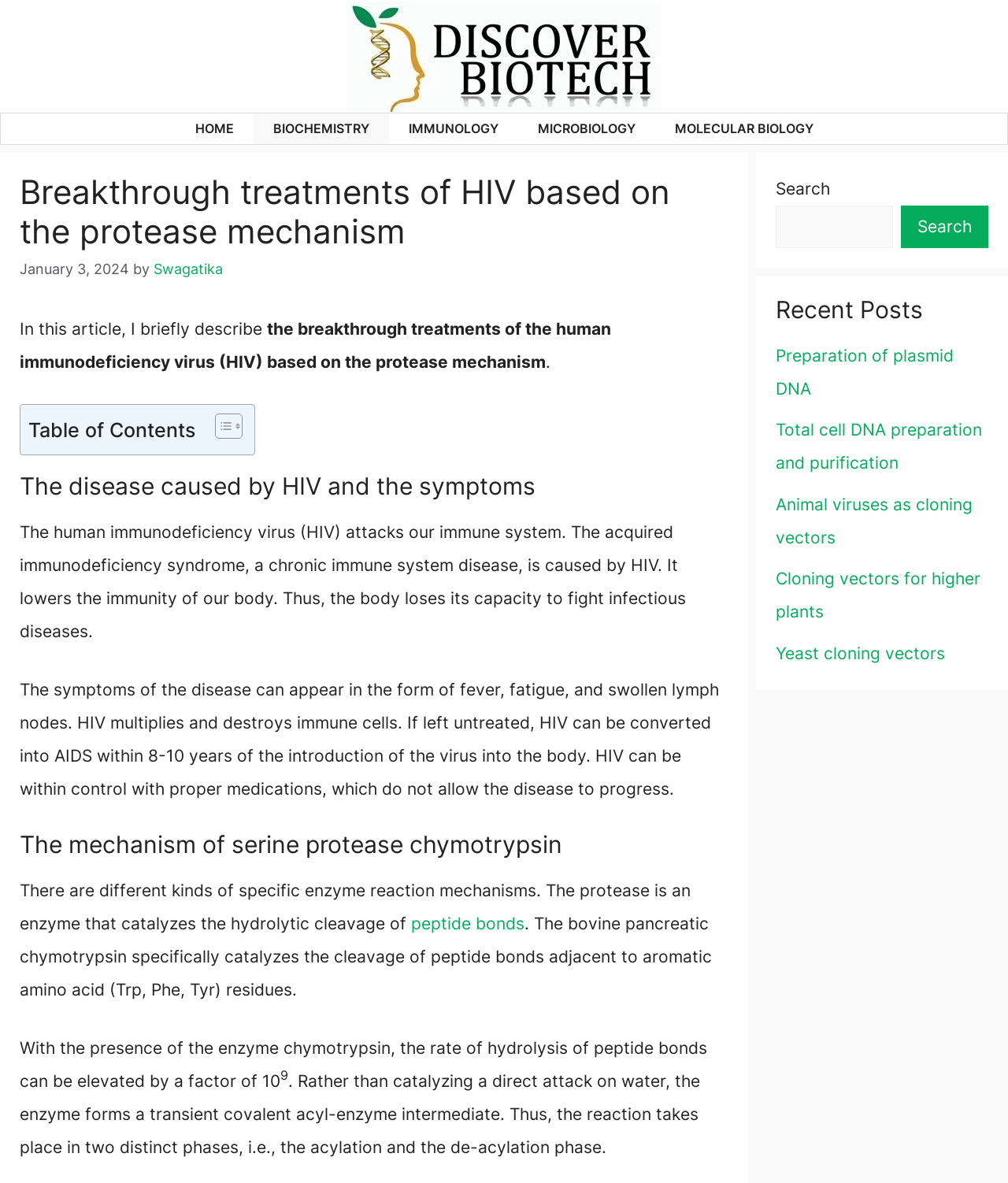Analyze the image and give a detailed response to the question:
What is the name of the website?

The name of the website can be found in the banner section at the top of the webpage, where it says 'Discover Biotech'.